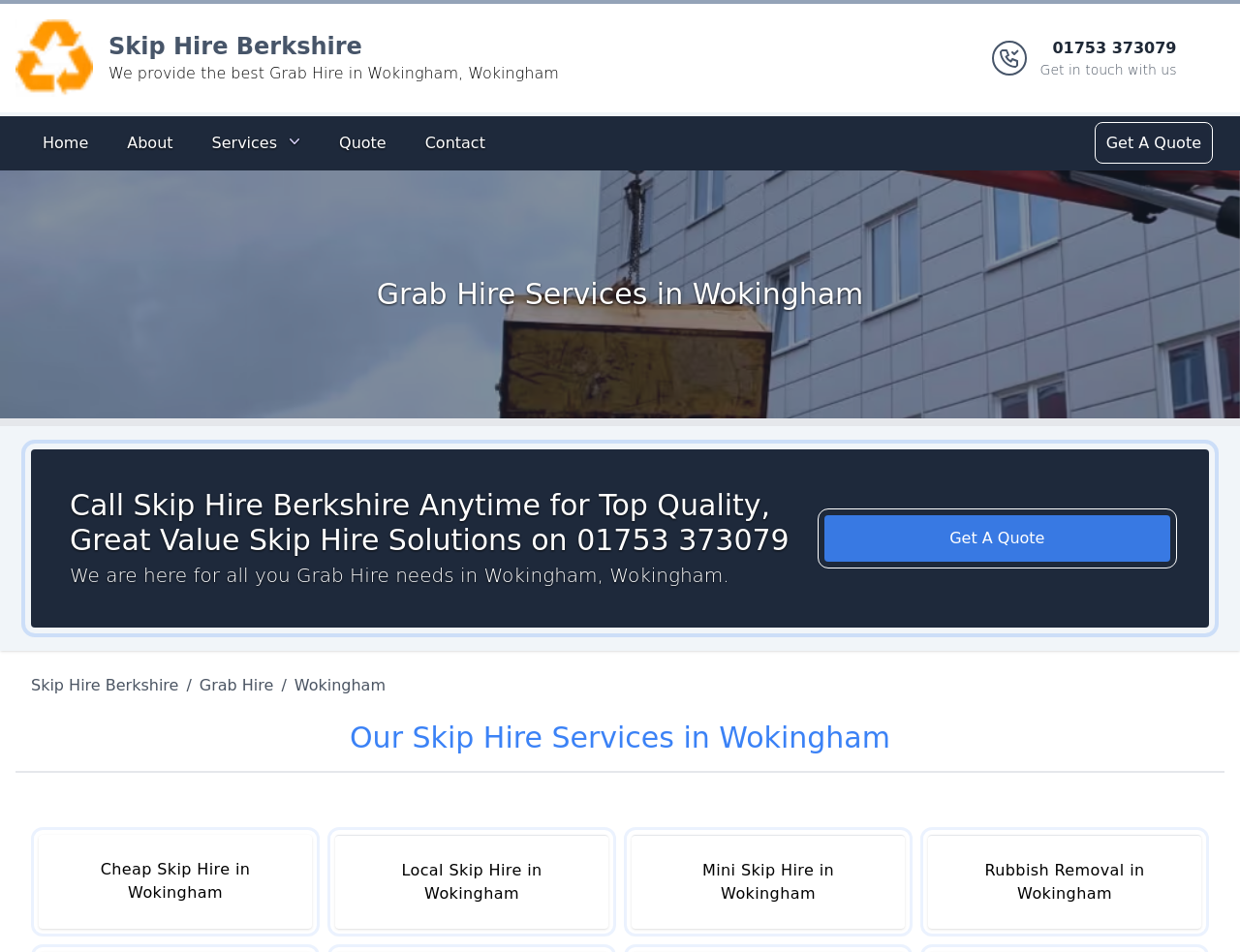Show me the bounding box coordinates of the clickable region to achieve the task as per the instruction: "Call Skip Hire Berkshire".

[0.056, 0.513, 0.64, 0.586]